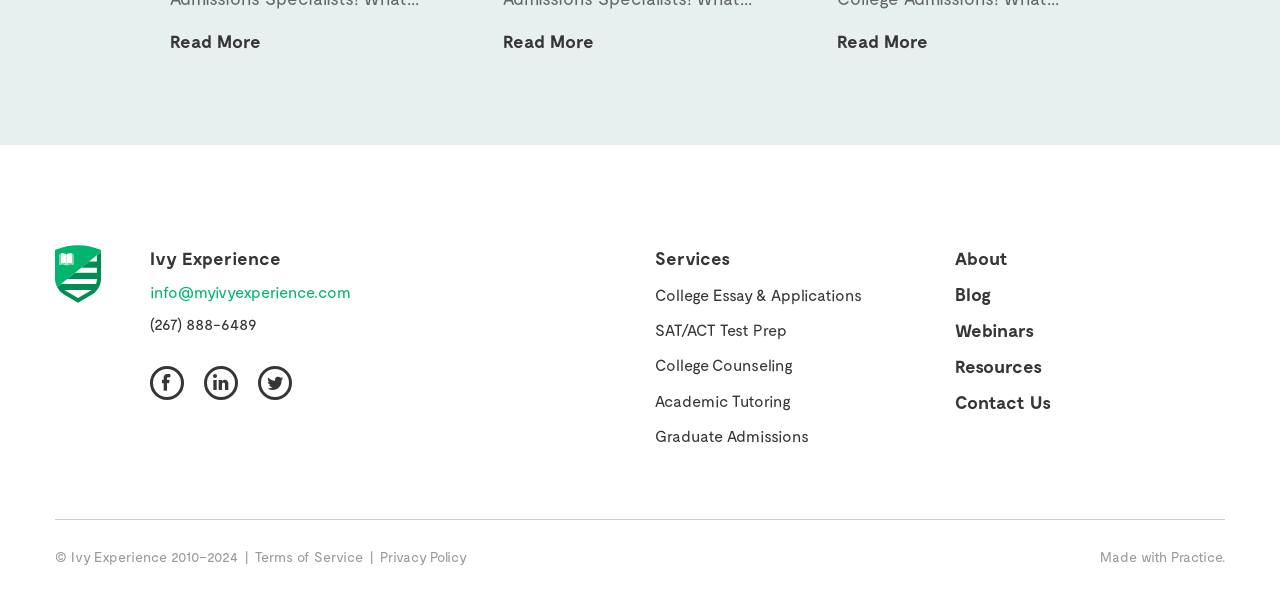Please provide a one-word or short phrase answer to the question:
What is the contact email of Ivy Experience?

info@myivyexperience.com